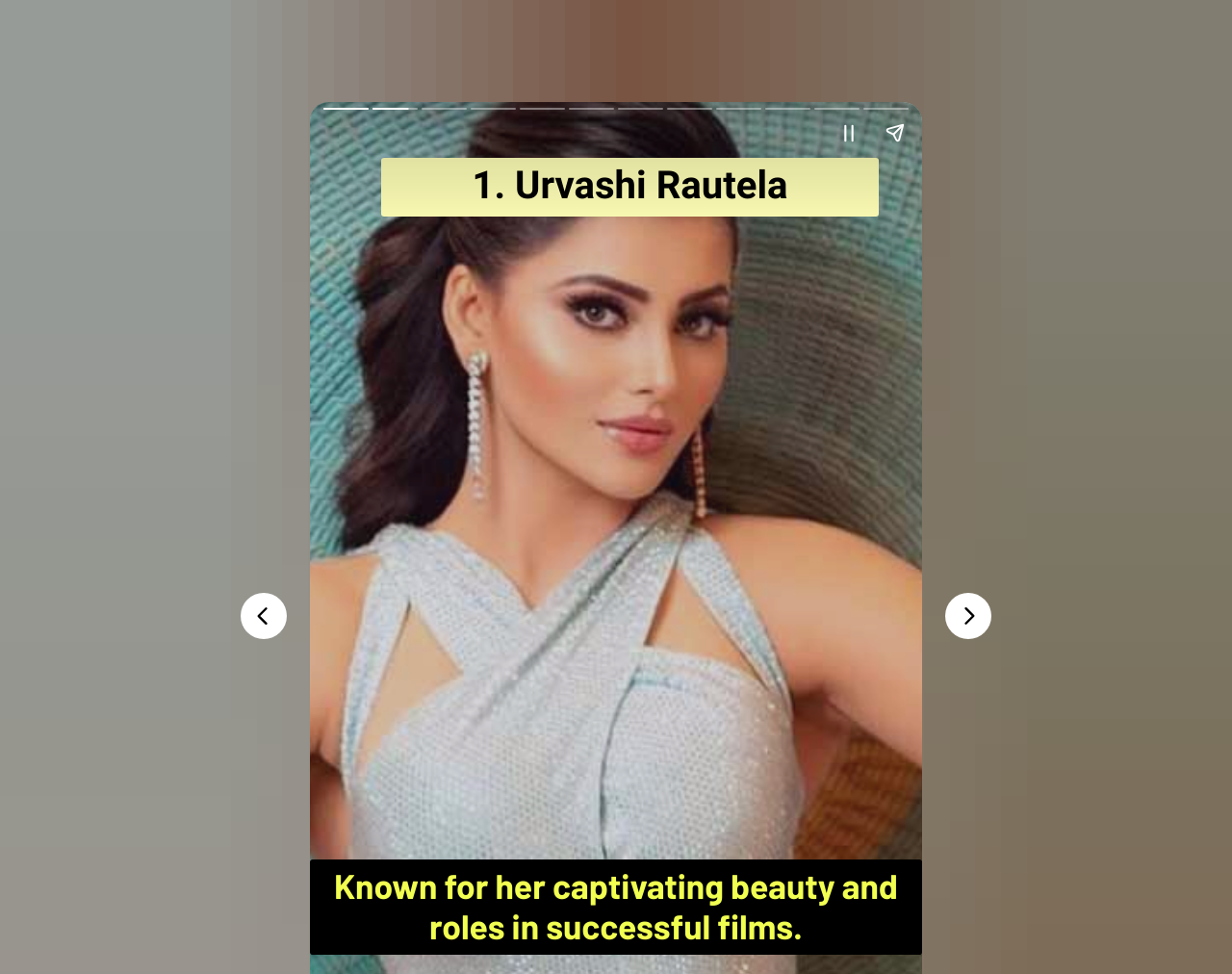Using floating point numbers between 0 and 1, provide the bounding box coordinates in the format (top-left x, top-left y, bottom-right x, bottom-right y). Locate the UI element described here: aria-label="Share story"

[0.708, 0.112, 0.745, 0.16]